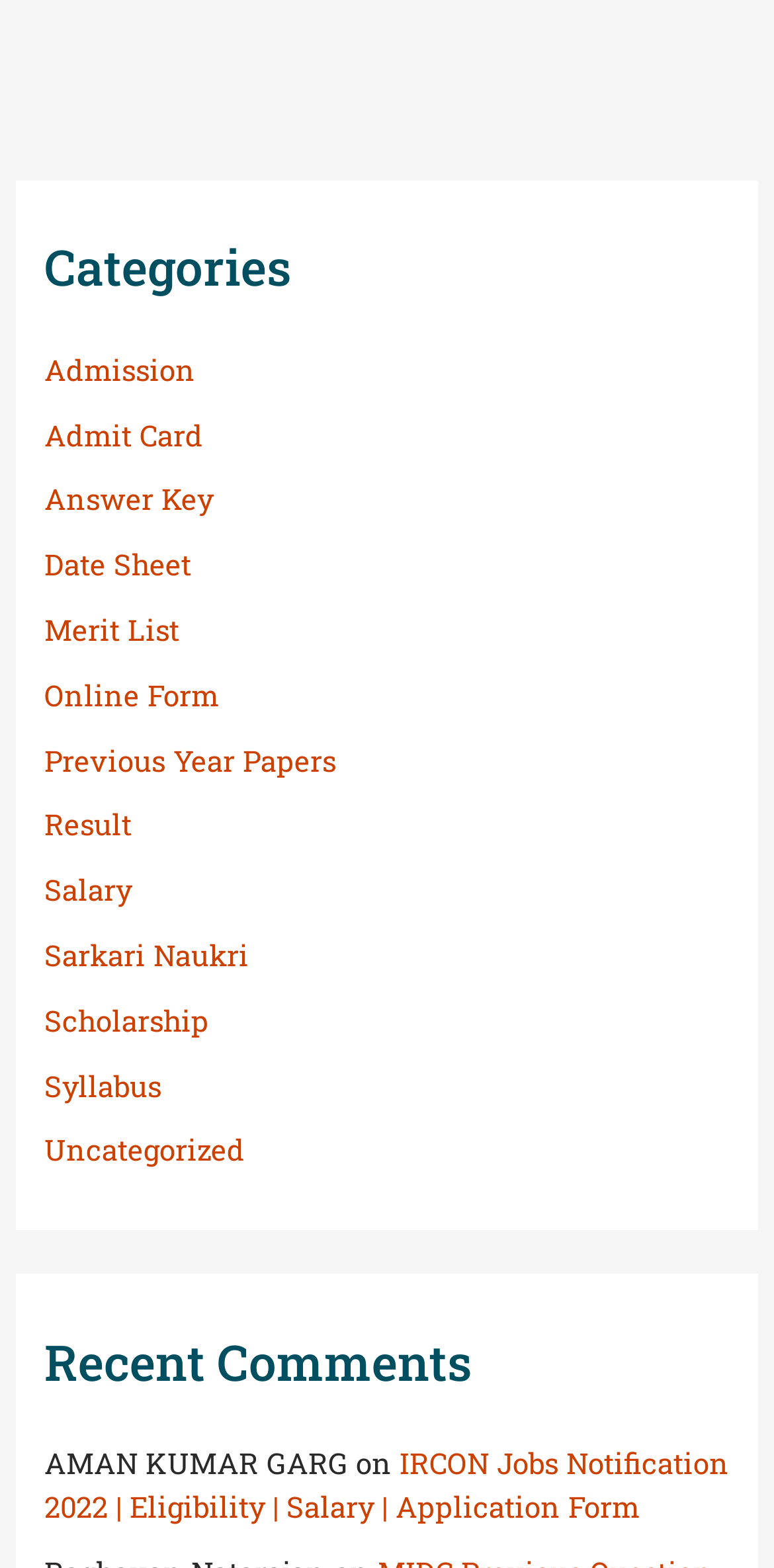Highlight the bounding box coordinates of the element that should be clicked to carry out the following instruction: "Explore Sarkari Naukri". The coordinates must be given as four float numbers ranging from 0 to 1, i.e., [left, top, right, bottom].

[0.058, 0.597, 0.322, 0.621]